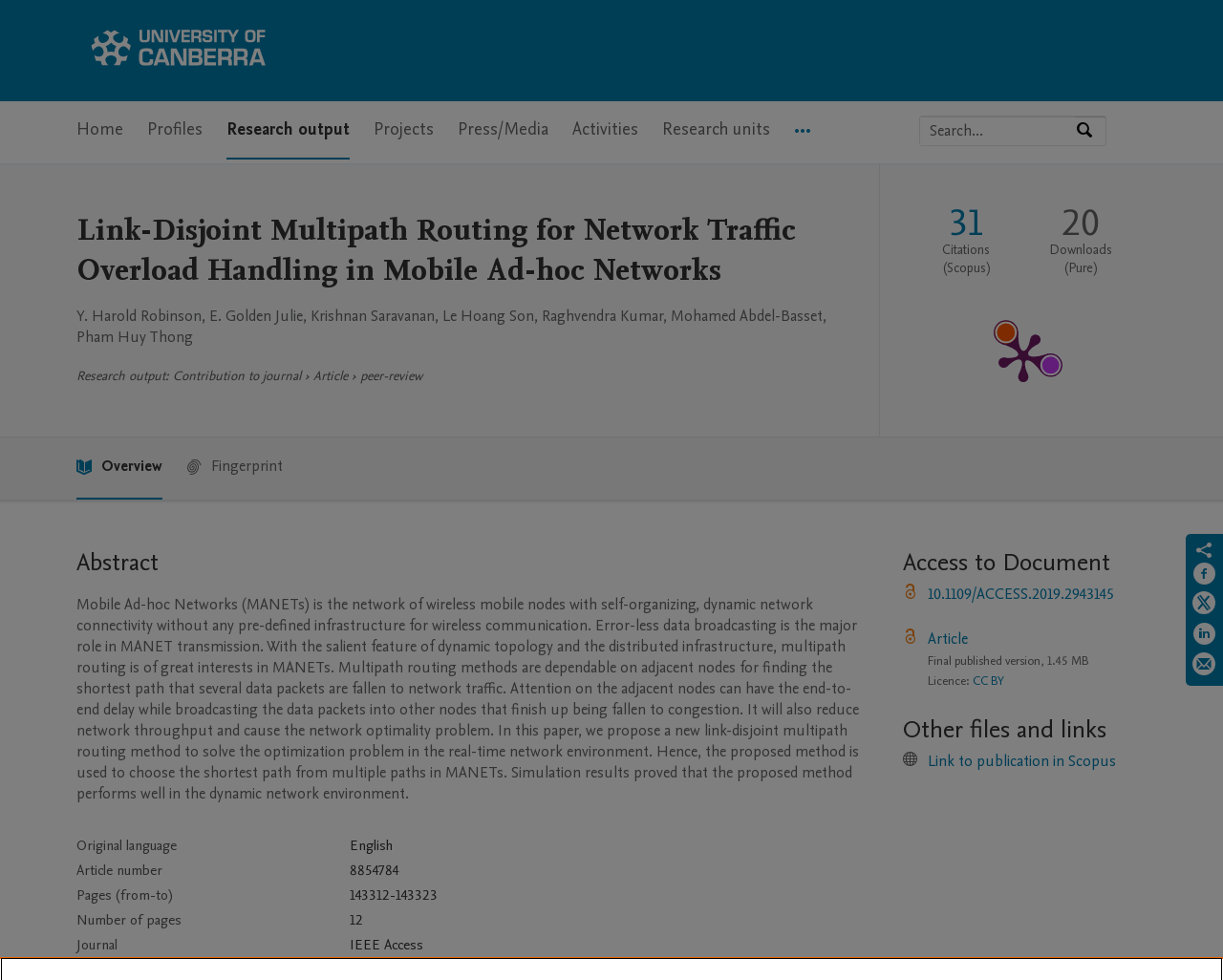Provide the bounding box coordinates in the format (top-left x, top-left y, bottom-right x, bottom-right y). All values are floating point numbers between 0 and 1. Determine the bounding box coordinate of the UI element described as: Research units

[0.541, 0.103, 0.63, 0.163]